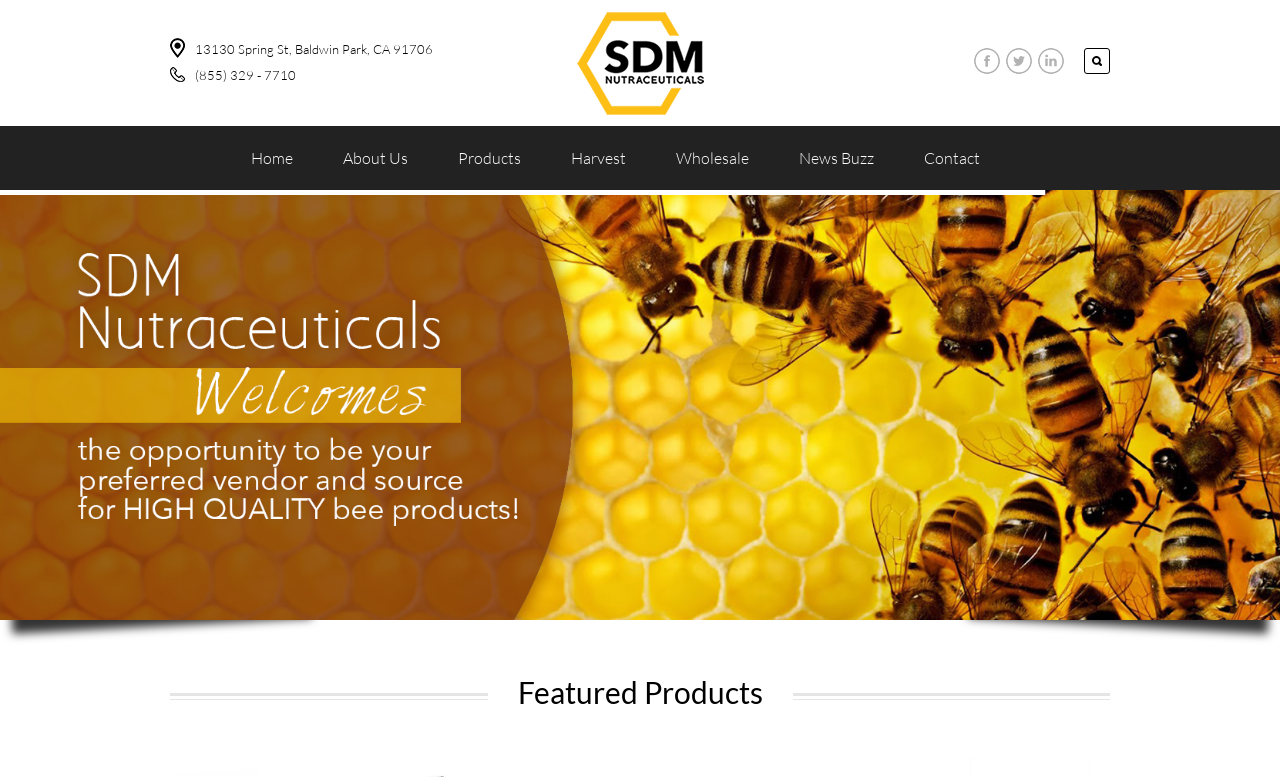Identify the bounding box for the element characterized by the following description: "News Buzz".

[0.605, 0.162, 0.703, 0.245]